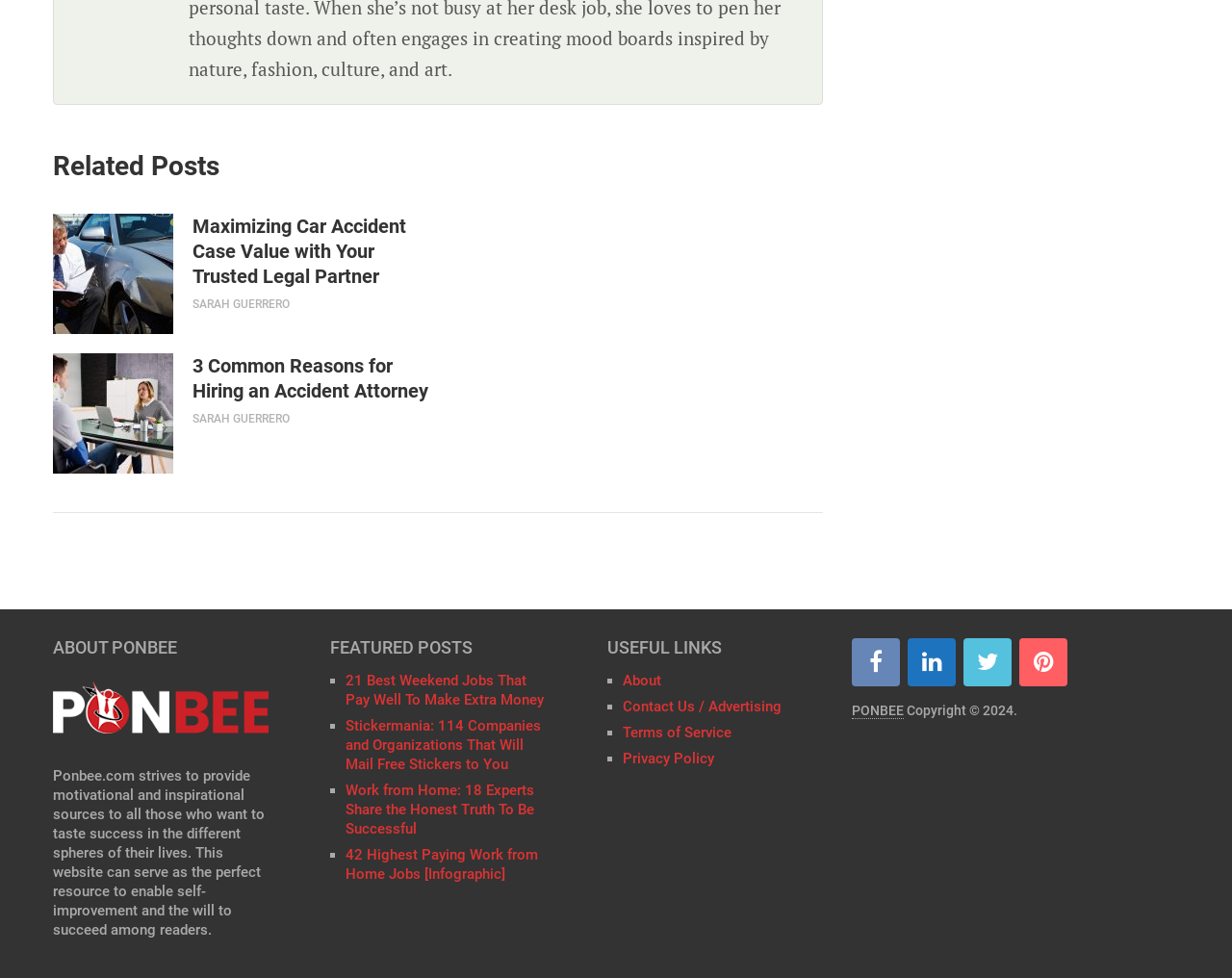Find the bounding box coordinates for the element that must be clicked to complete the instruction: "Visit the ABOUT PONBEE page". The coordinates should be four float numbers between 0 and 1, indicated as [left, top, right, bottom].

[0.043, 0.654, 0.218, 0.671]